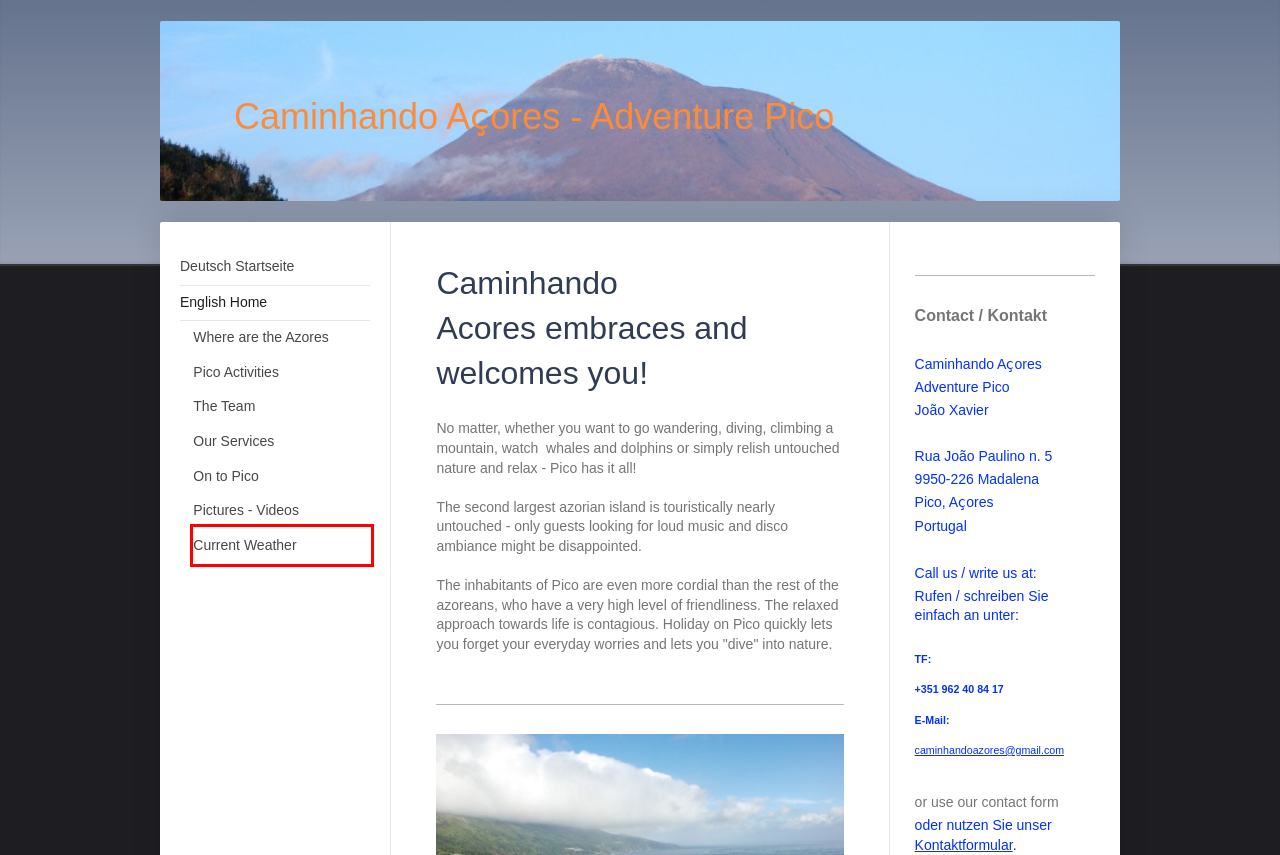Consider the screenshot of a webpage with a red bounding box and select the webpage description that best describes the new page that appears after clicking the element inside the red box. Here are the candidates:
A. Adventure Pico - Where are the Azores
B. Adventure Pico - Pico Activities
C. Adventure Pico - Deutsch Startseite
D. Adventure Pico - The Team
E. Adventure Pico - Current Weather
F. Adventure Pico - Kontakt
G. Adventure Pico - Our Services
H. Adventure Pico - Pictures - Videos

E